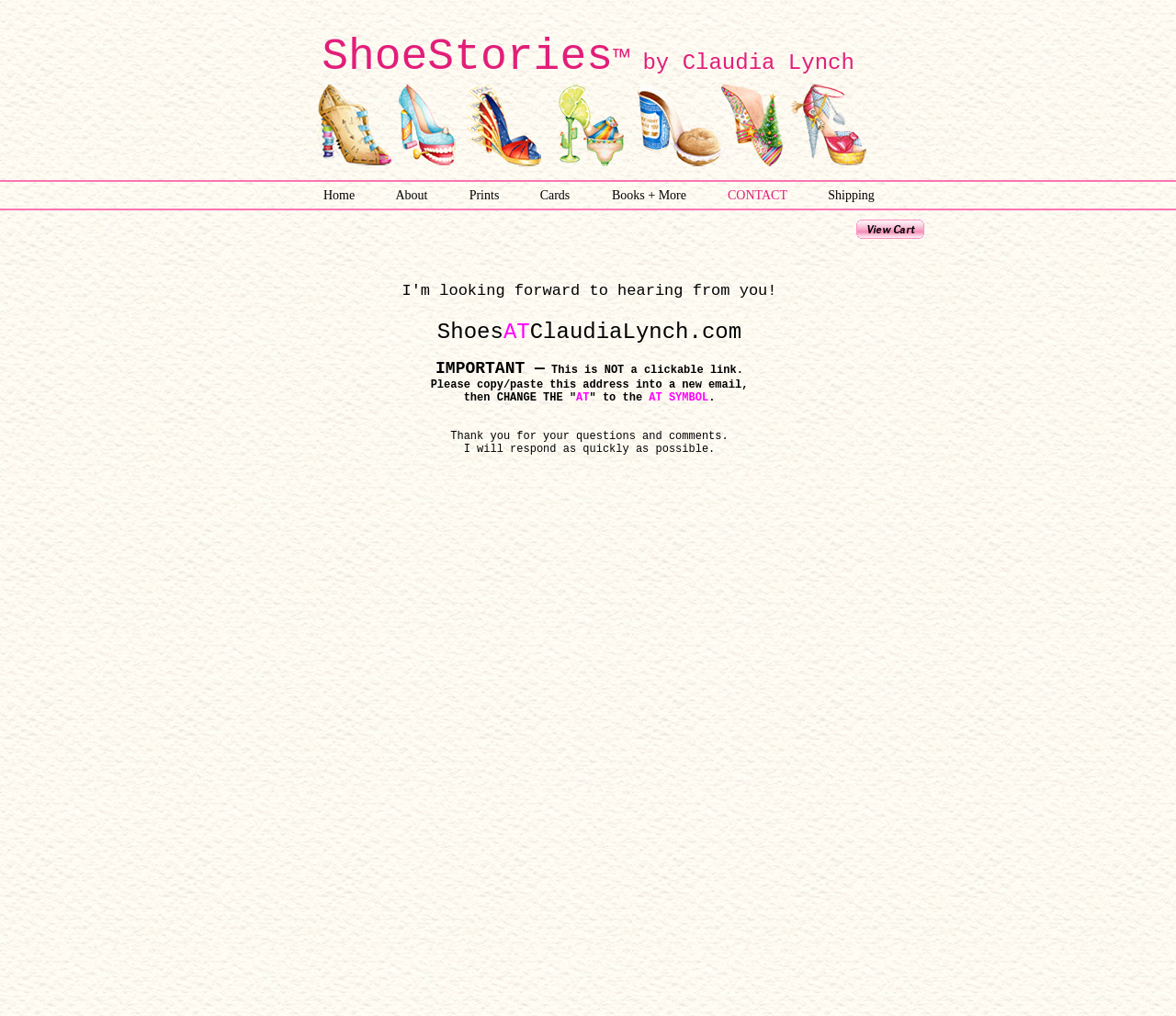Using the image as a reference, answer the following question in as much detail as possible:
What is the promise of the website owner?

The website owner, Claudia Lynch, promises to respond to questions and comments as quickly as possible, as mentioned at the bottom of the webpage.